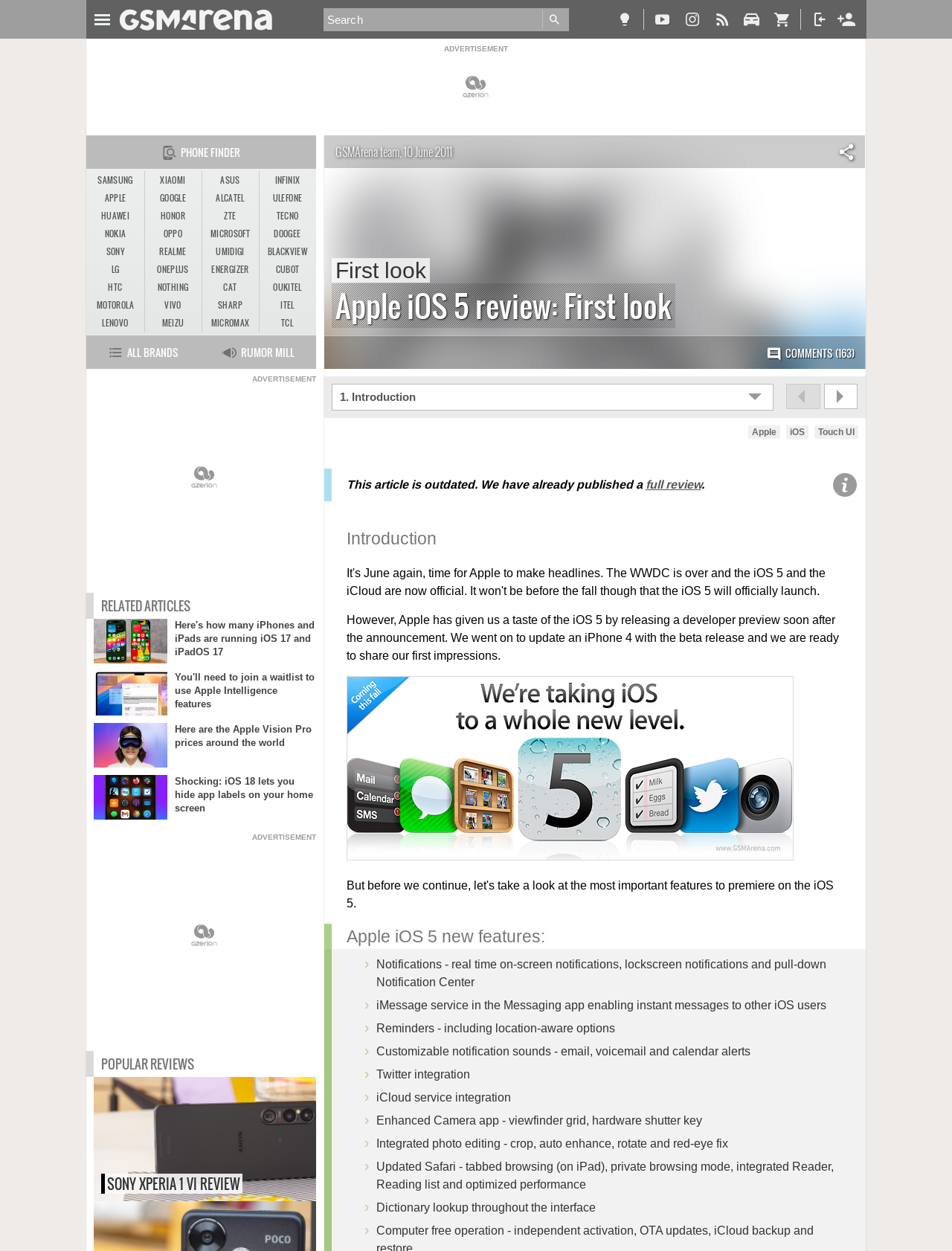Could you provide the bounding box coordinates for the portion of the screen to click to complete this instruction: "Read the full review"?

[0.678, 0.382, 0.736, 0.392]